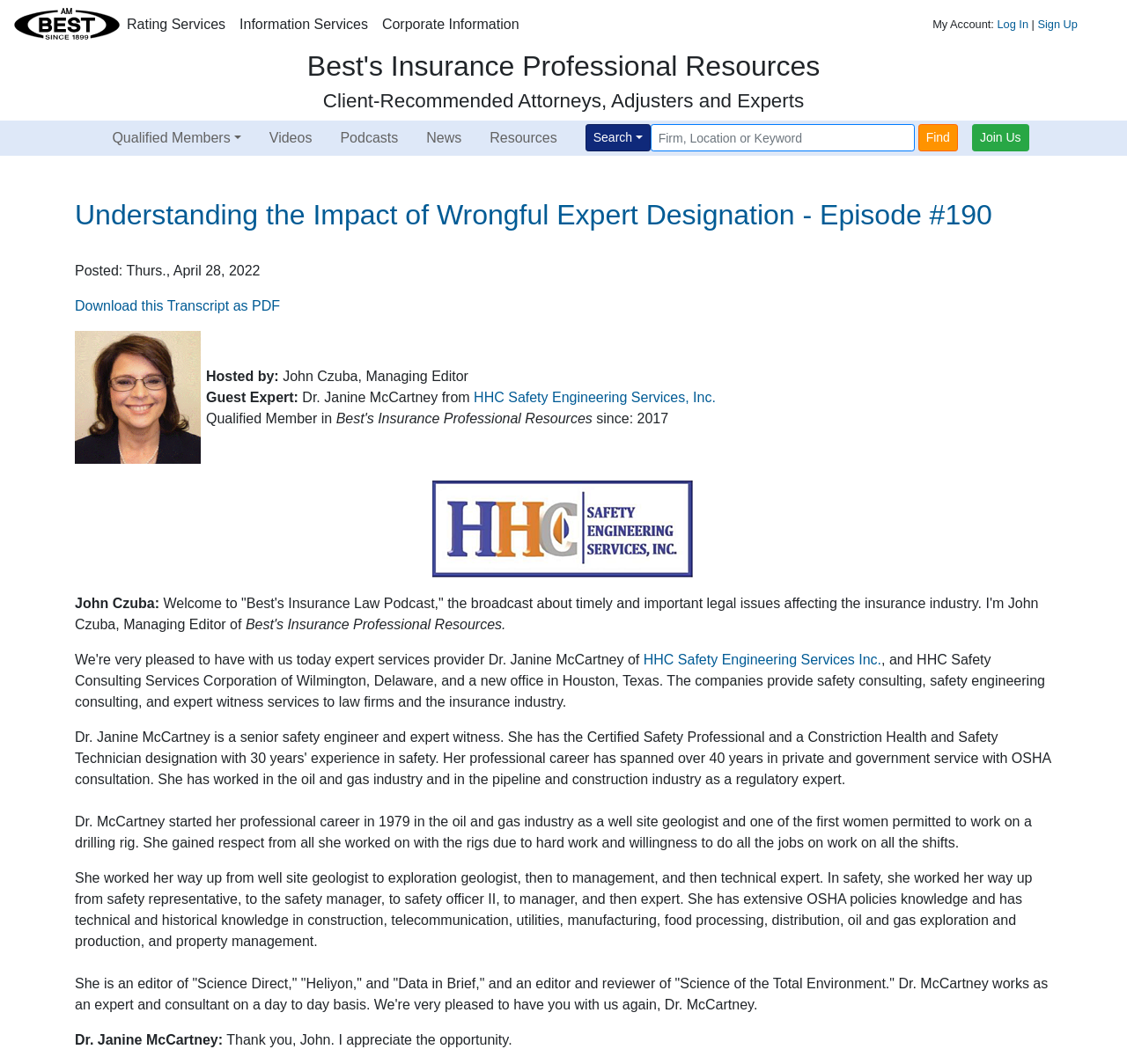Please identify the bounding box coordinates of the element on the webpage that should be clicked to follow this instruction: "Log in to the account". The bounding box coordinates should be given as four float numbers between 0 and 1, formatted as [left, top, right, bottom].

[0.885, 0.017, 0.913, 0.029]